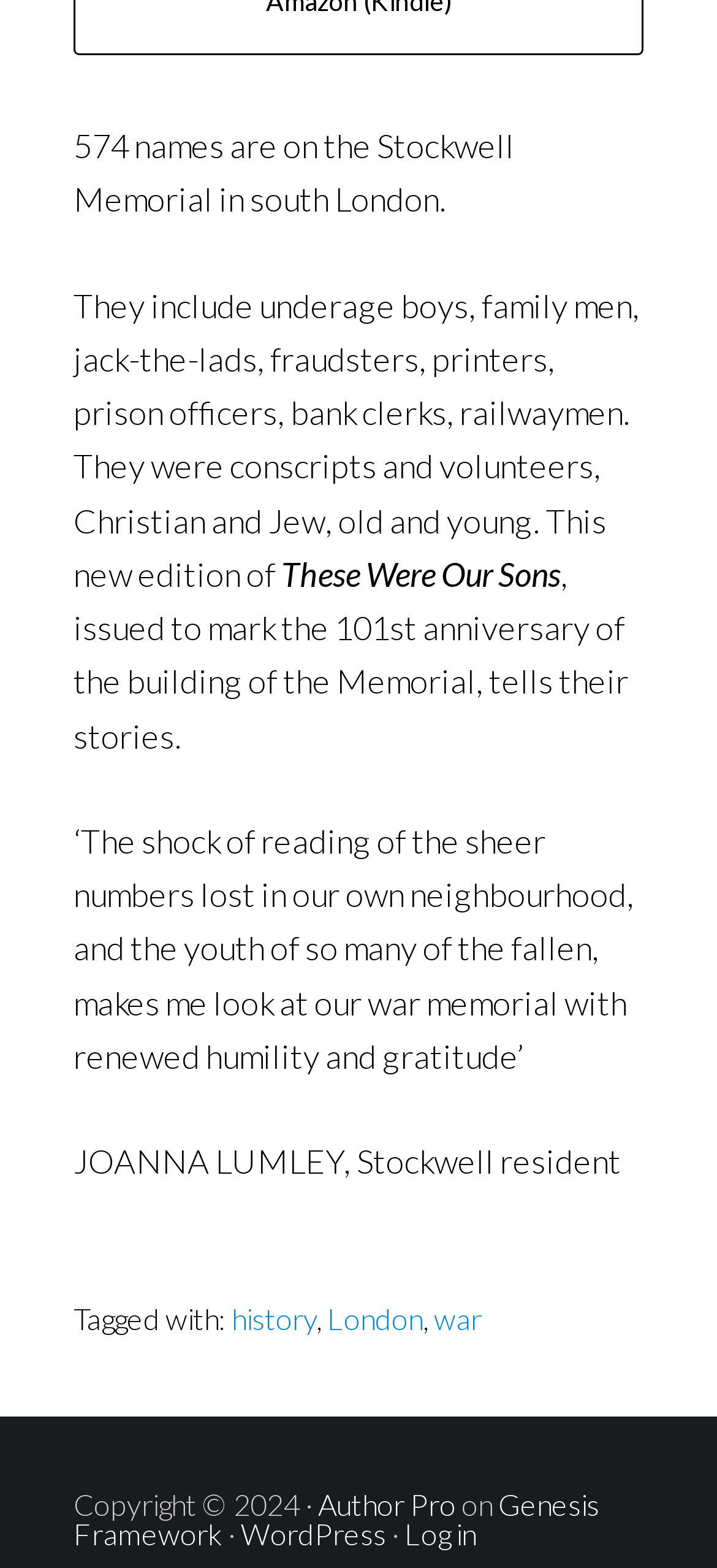From the details in the image, provide a thorough response to the question: What is the framework used by the website?

The answer can be found in the thirty-second link element, which states 'Genesis Framework'.